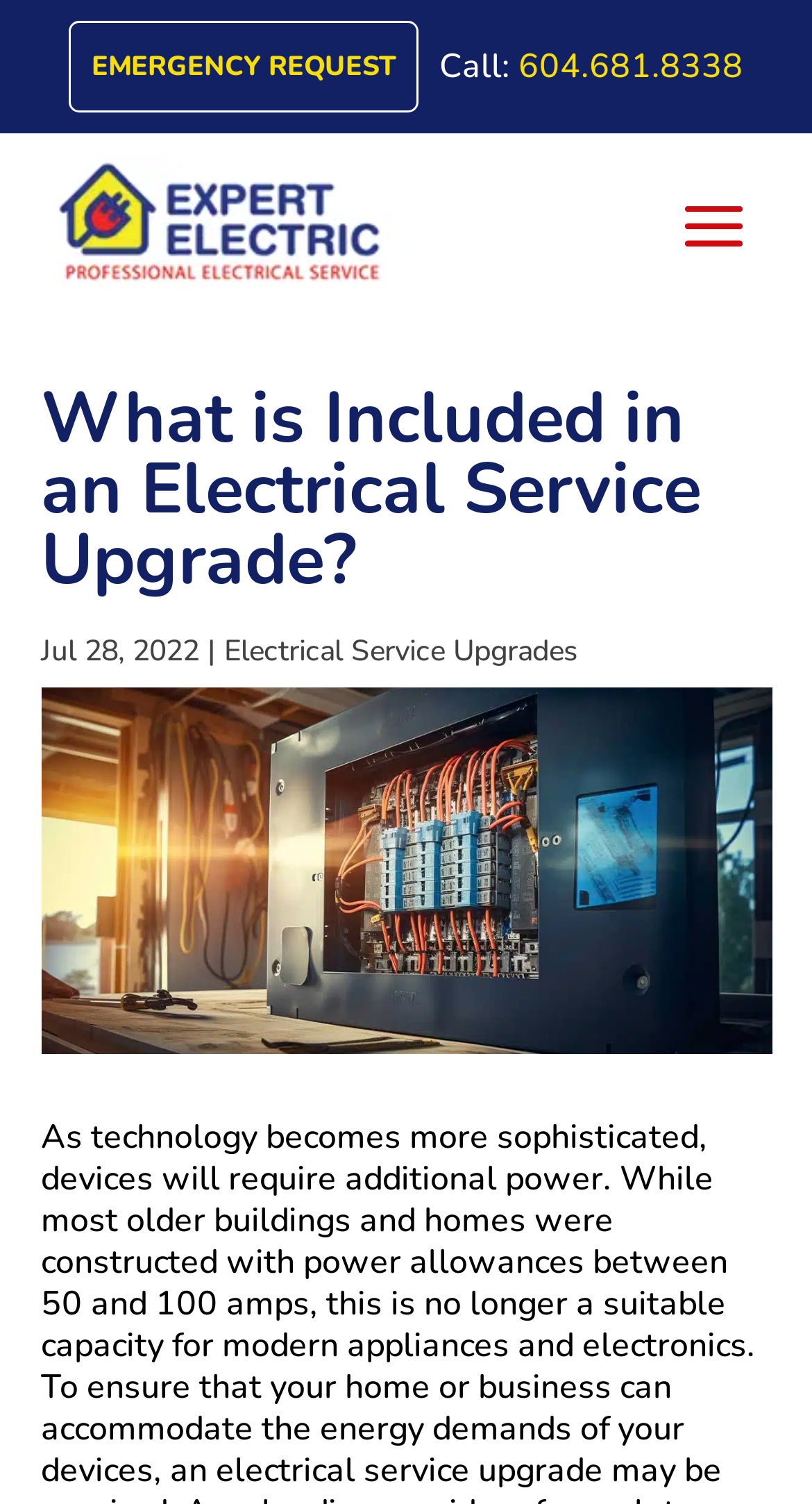How many links are there in the top section of the page?
Based on the image, give a one-word or short phrase answer.

2